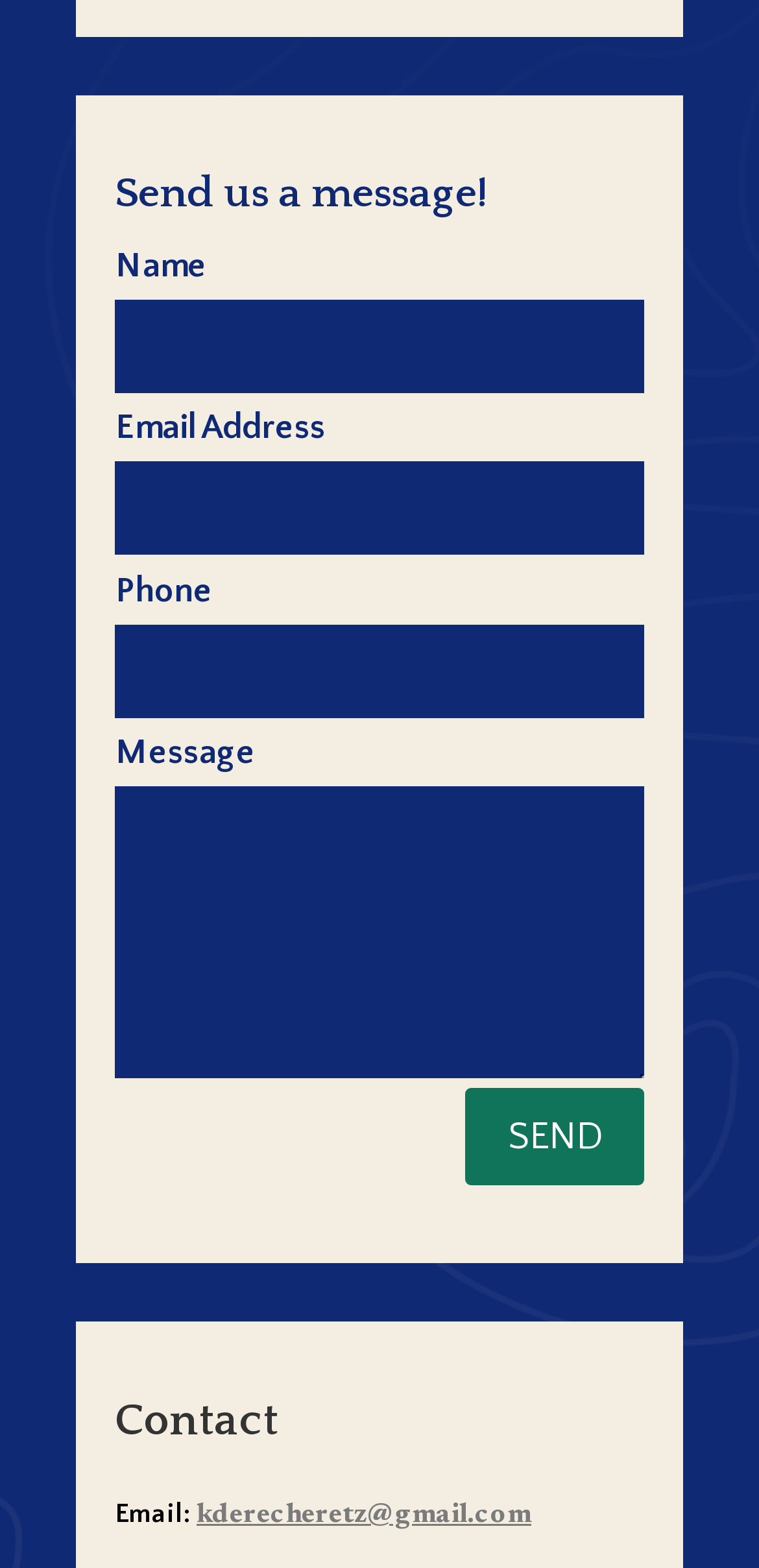Use a single word or phrase to answer the question: How many text boxes are there on the webpage?

4